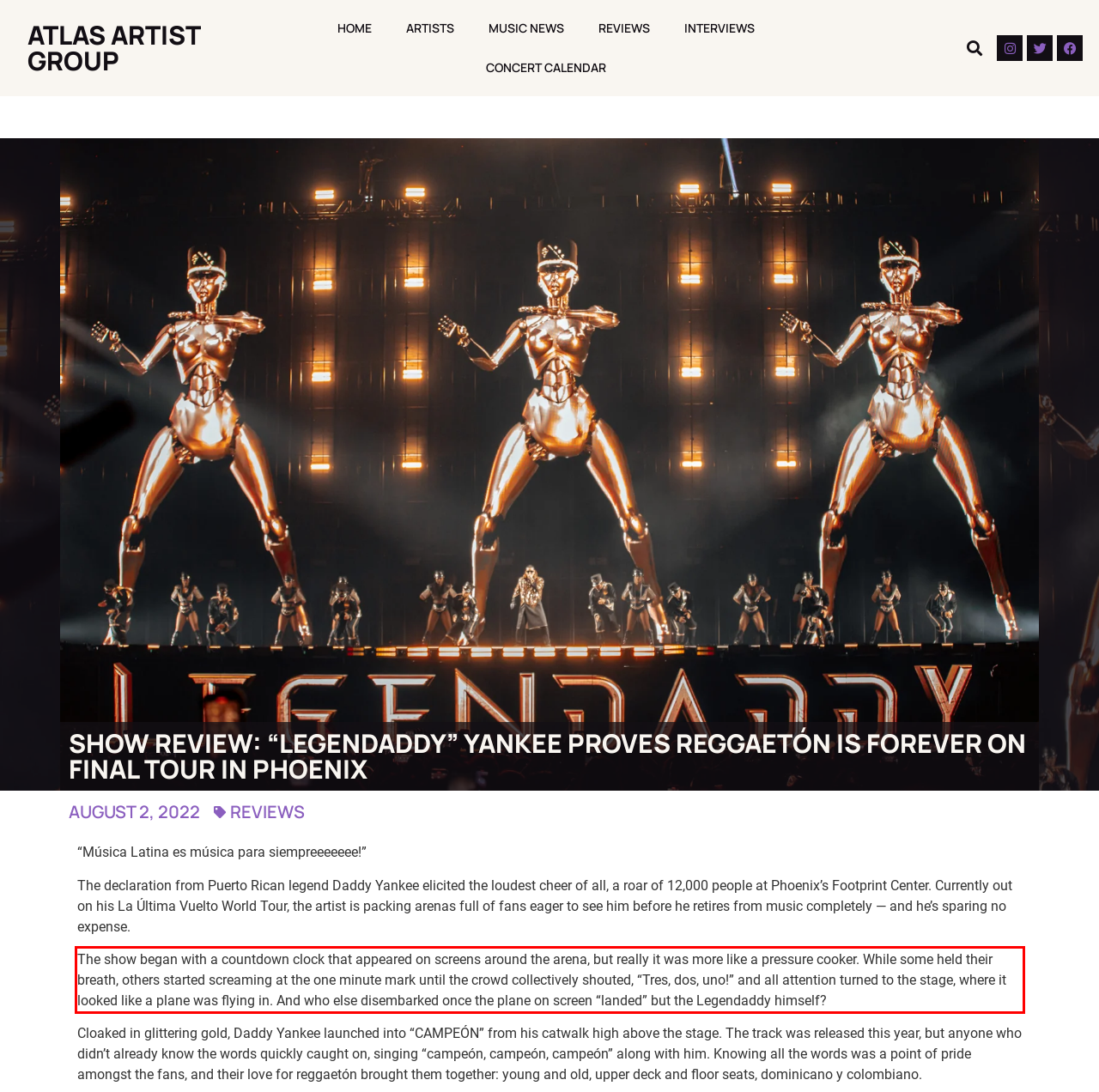Please perform OCR on the text content within the red bounding box that is highlighted in the provided webpage screenshot.

The show began with a countdown clock that appeared on screens around the arena, but really it was more like a pressure cooker. While some held their breath, others started screaming at the one minute mark until the crowd collectively shouted, “Tres, dos, uno!” and all attention turned to the stage, where it looked like a plane was flying in. And who else disembarked once the plane on screen “landed” but the Legendaddy himself?